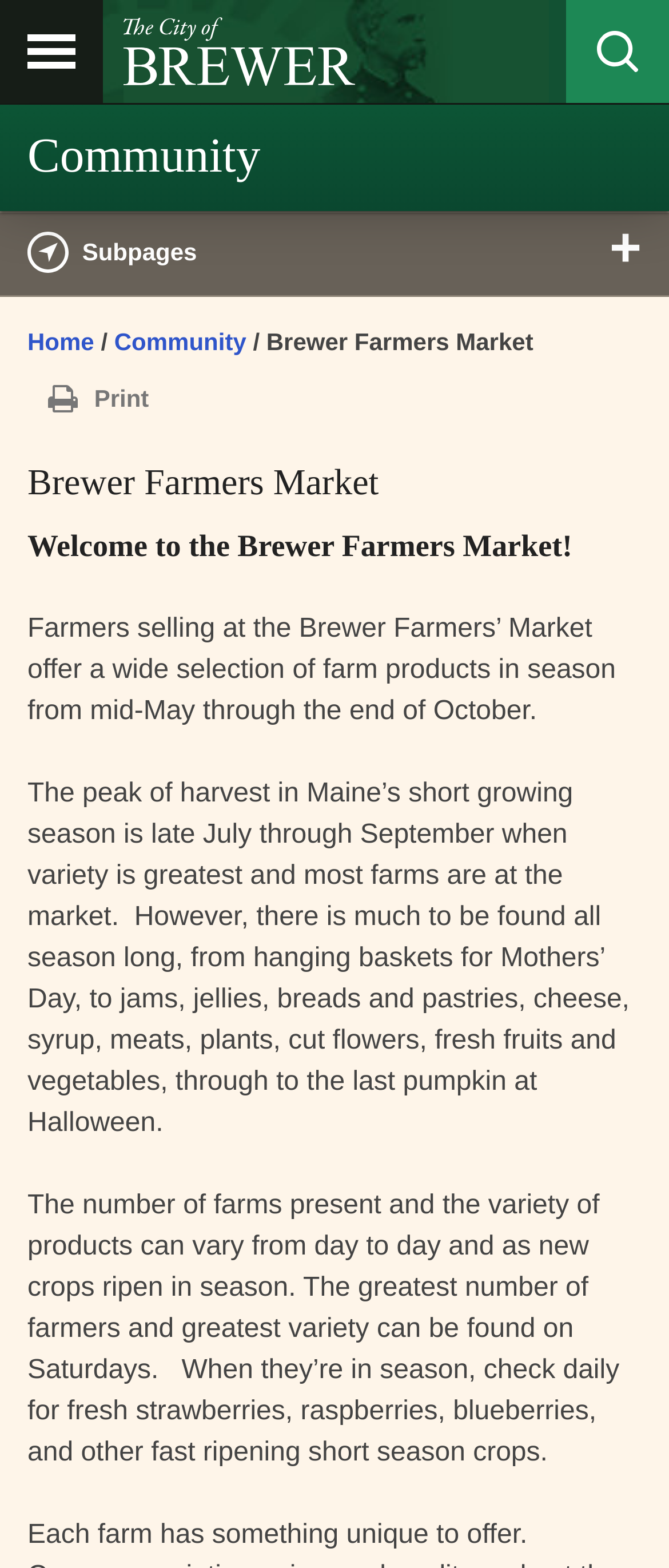Can you give a detailed response to the following question using the information from the image? What products can be found at the market?

I found the answer by reading the StaticText elements that describe the products available at the market. The text mentions a wide selection of farm products, including jams, jellies, breads, pastries, cheese, syrup, meats, plants, cut flowers, fresh fruits, and vegetables.